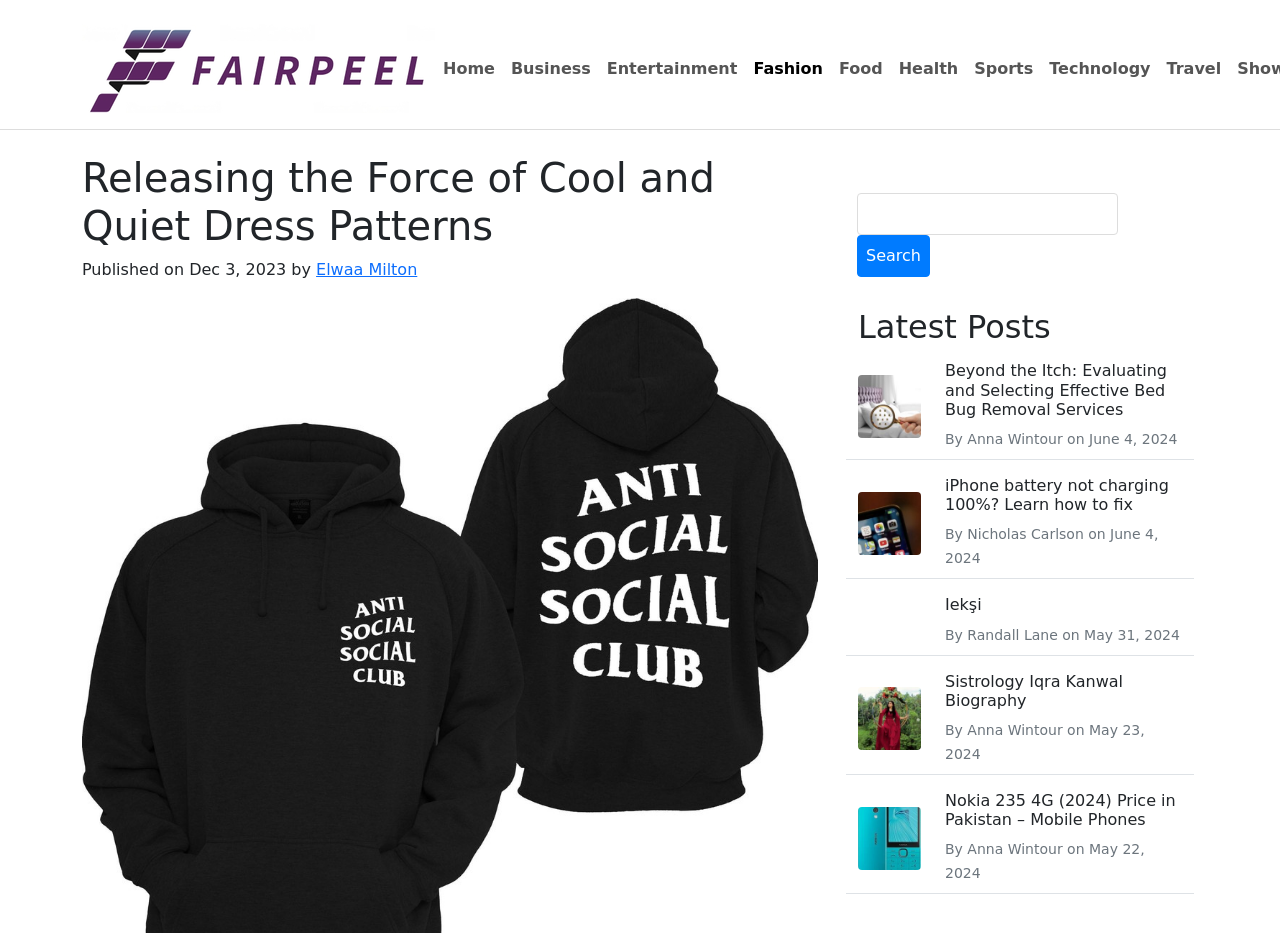Locate the bounding box coordinates of the area you need to click to fulfill this instruction: 'Search for something'. The coordinates must be in the form of four float numbers ranging from 0 to 1: [left, top, right, bottom].

[0.67, 0.207, 0.873, 0.252]